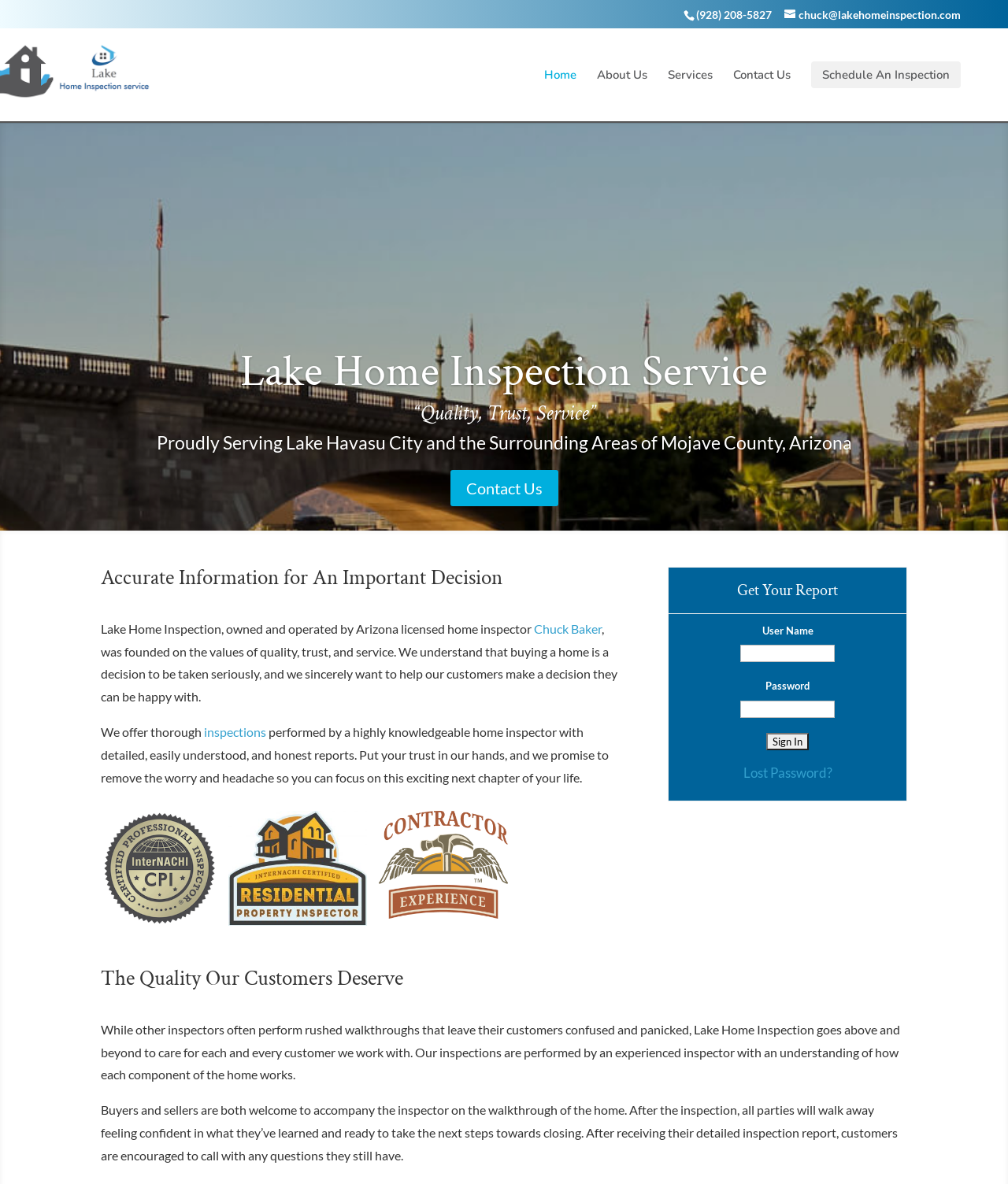Please identify the bounding box coordinates of where to click in order to follow the instruction: "Navigate to the Home page".

[0.54, 0.059, 0.572, 0.102]